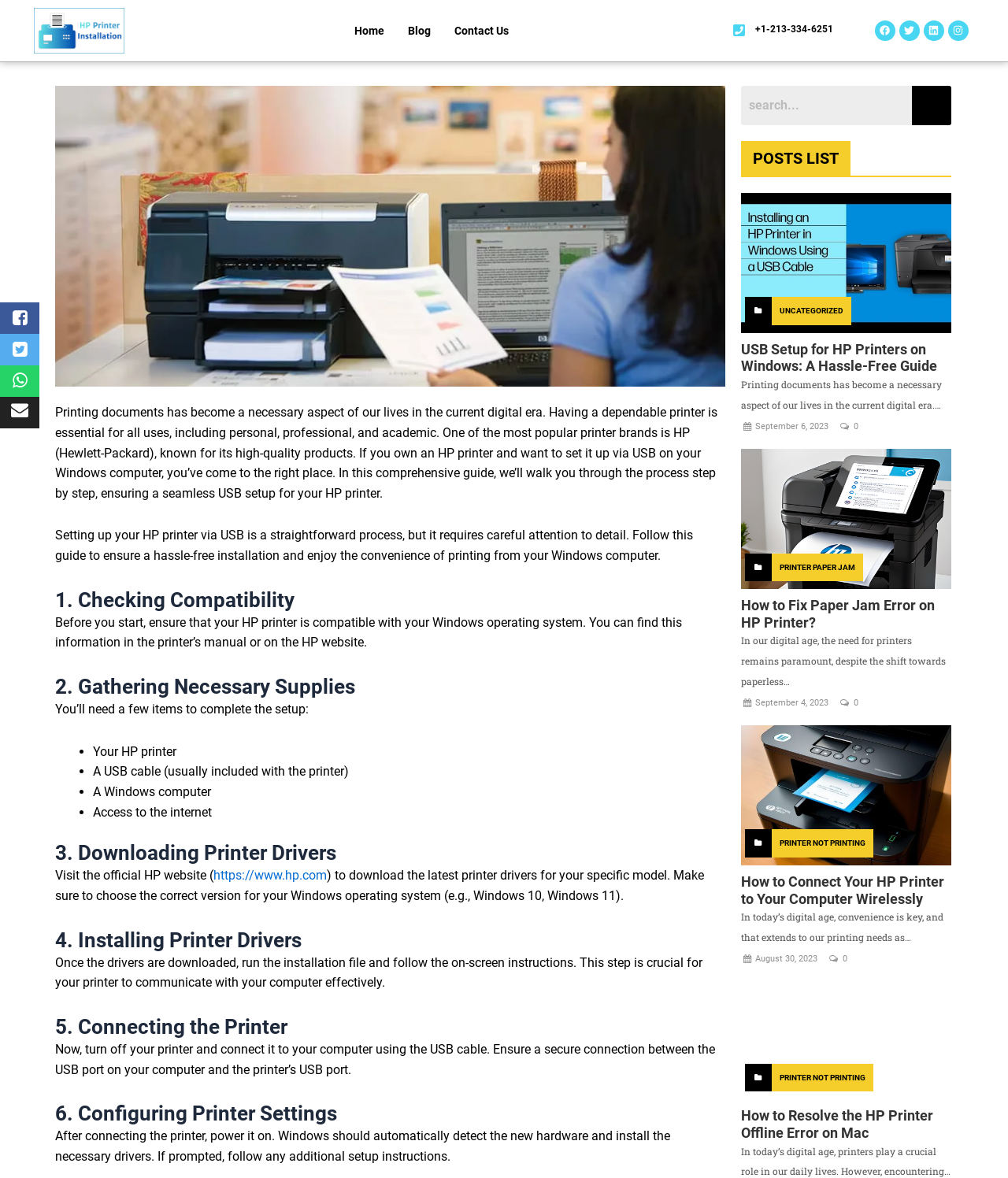Analyze the image and answer the question with as much detail as possible: 
What is the topic of the first post in the posts list?

The first post in the posts list is titled 'USB Setup for HP Printers on Windows: A Hassle-Free Guide', which suggests that the topic of the post is related to setting up an HP printer on a Windows computer using a USB connection.